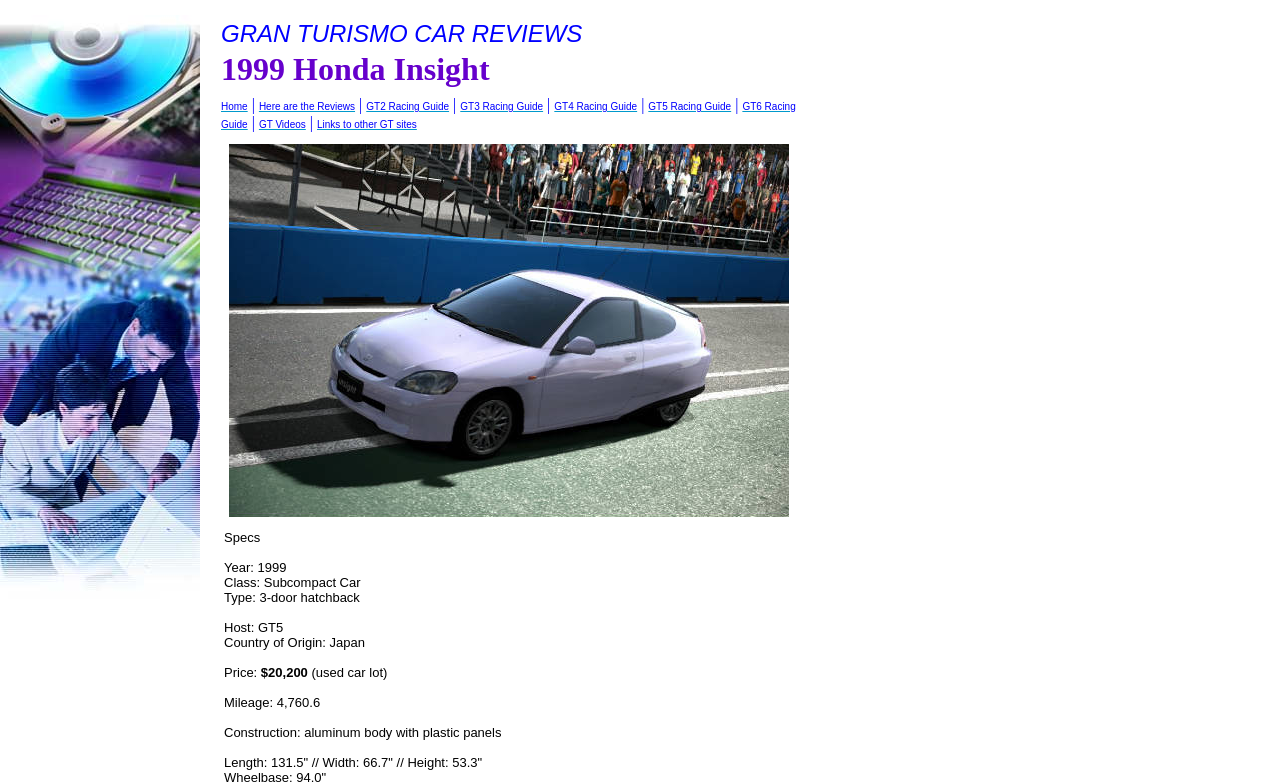Identify the bounding box for the described UI element. Provide the coordinates in (top-left x, top-left y, bottom-right x, bottom-right y) format with values ranging from 0 to 1: Here are the Reviews

[0.202, 0.129, 0.277, 0.143]